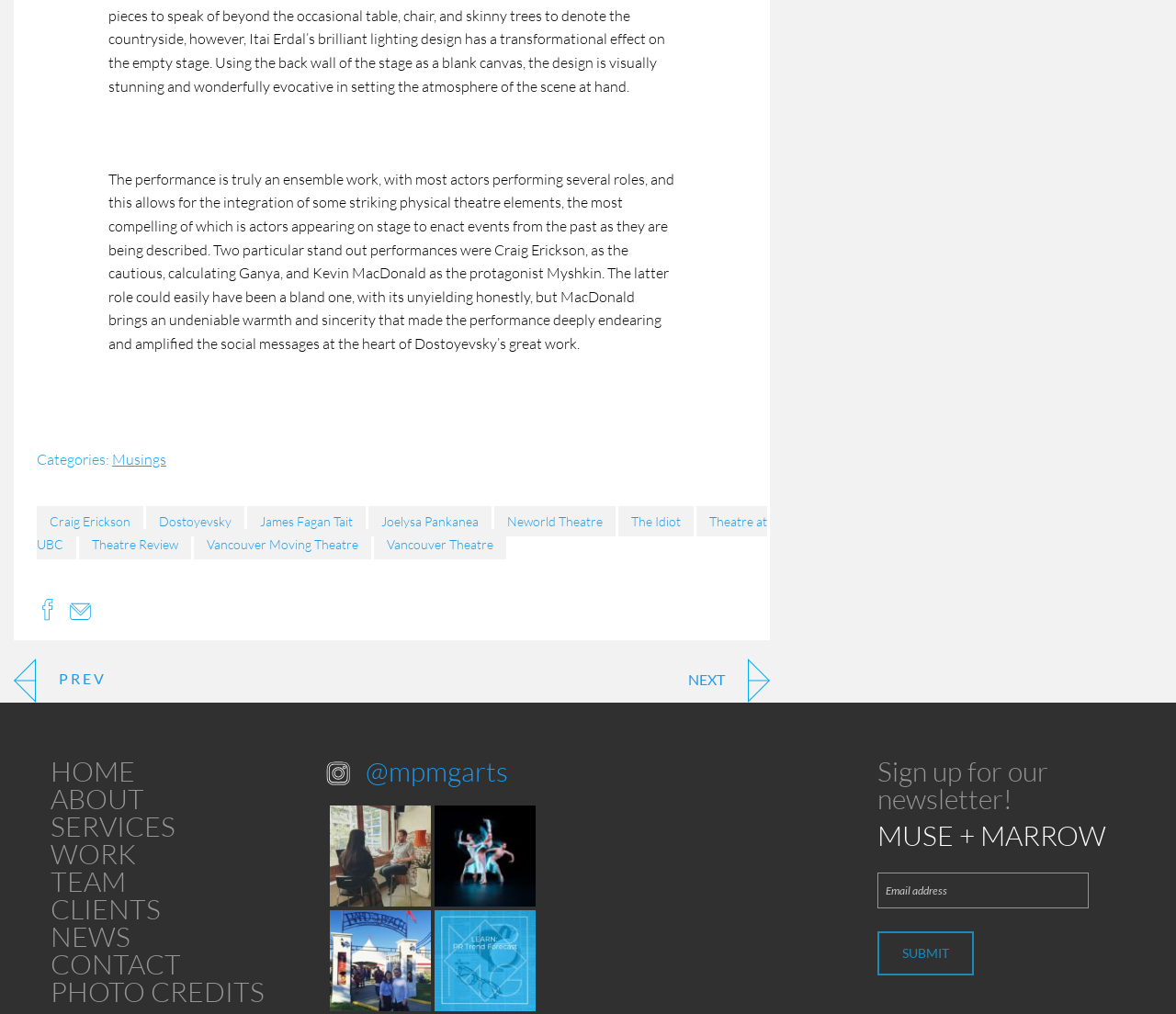How many links are there in the categories section?
Please answer the question as detailed as possible based on the image.

The categories section is identified by the StaticText 'Categories:' and the links that follow it. By counting the links, we can see that there are 9 links in total, including 'Musings', 'Craig Erickson', 'Dostoyevsky', and so on.